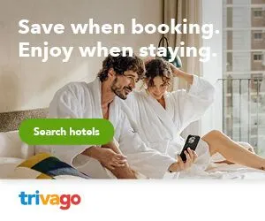Please give a succinct answer to the question in one word or phrase:
What is the couple doing?

Using a mobile device